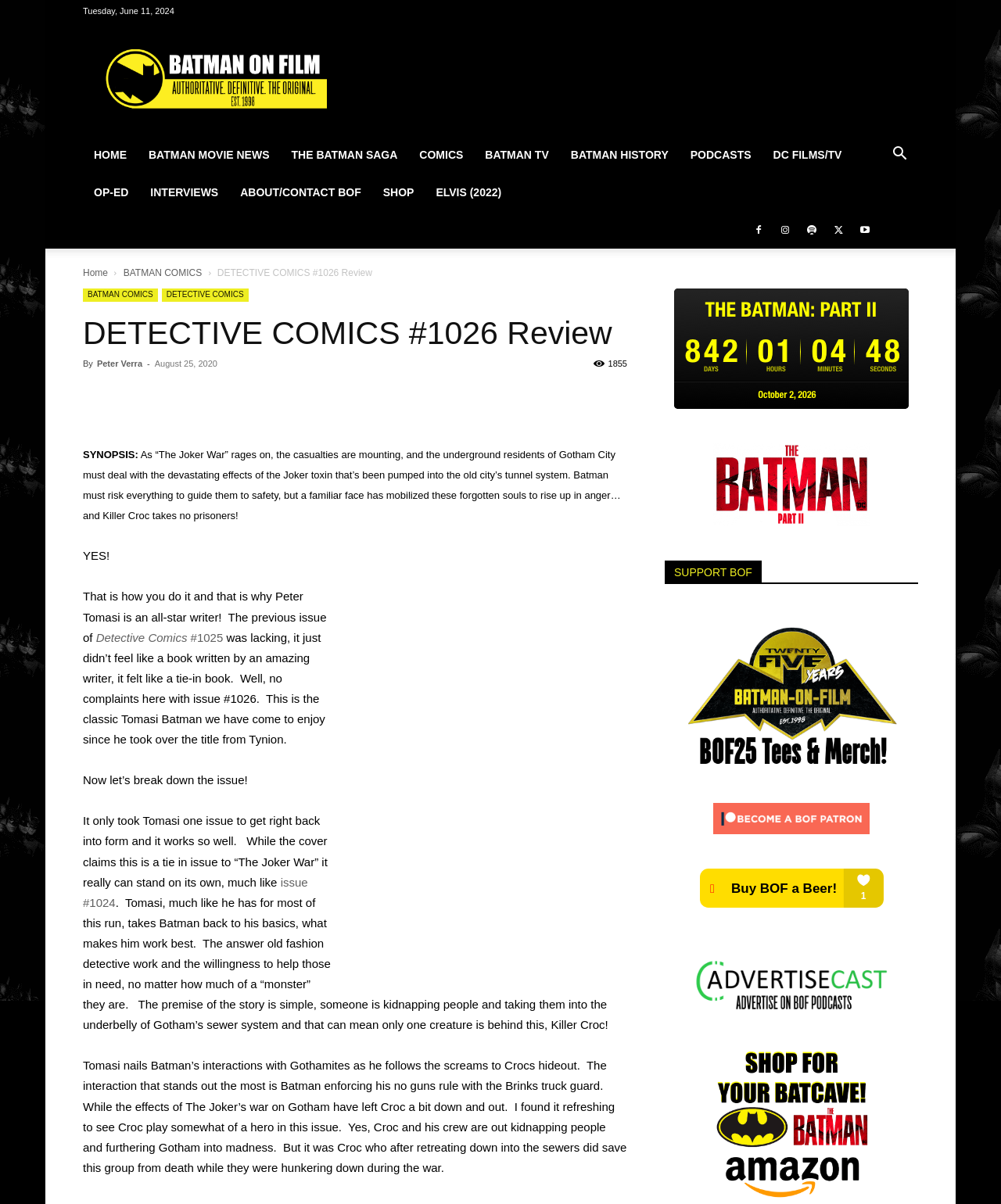Find the bounding box coordinates for the area that must be clicked to perform this action: "Contact via email".

None